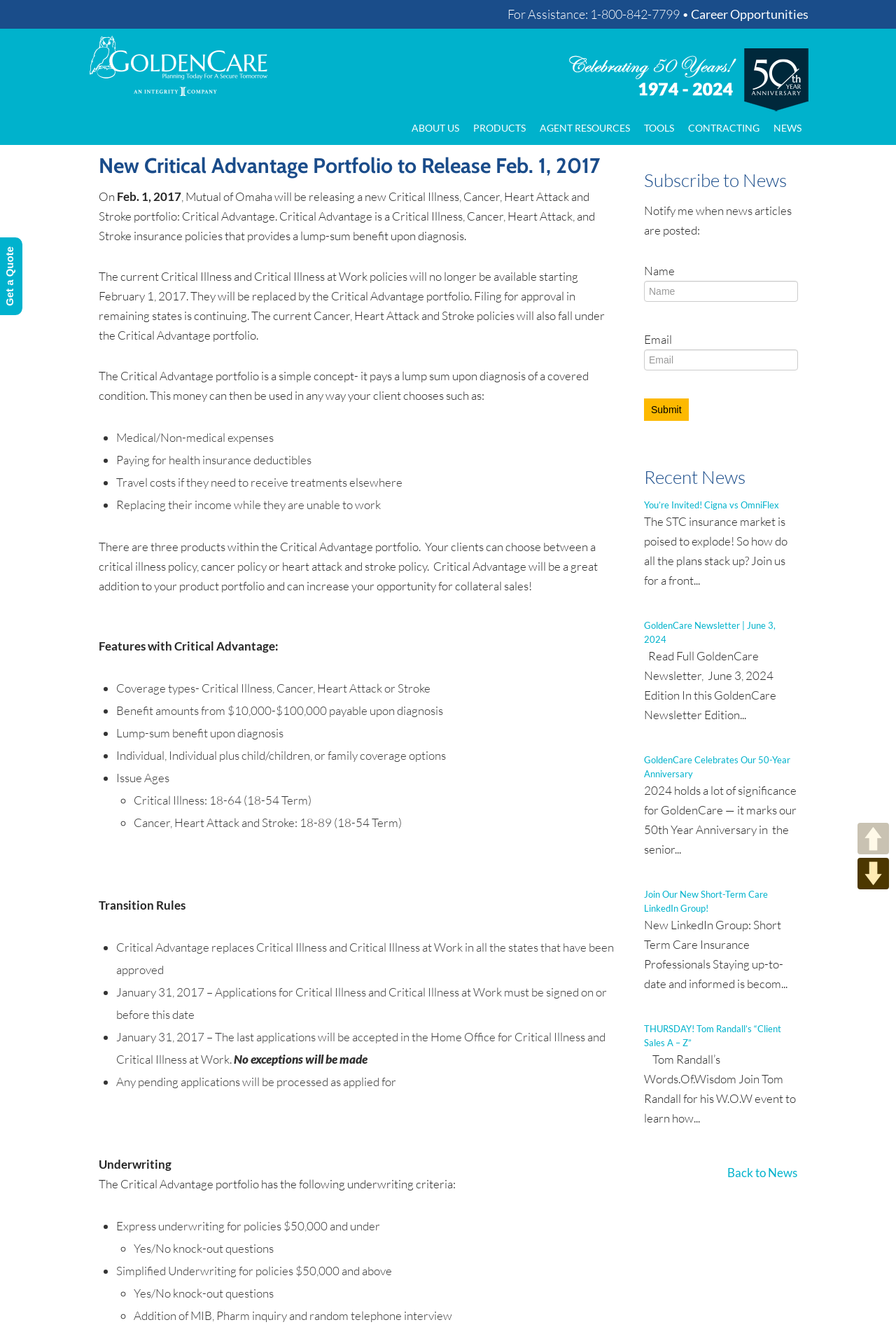Pinpoint the bounding box coordinates of the clickable element to carry out the following instruction: "Click on ABOUT US."

[0.452, 0.084, 0.52, 0.109]